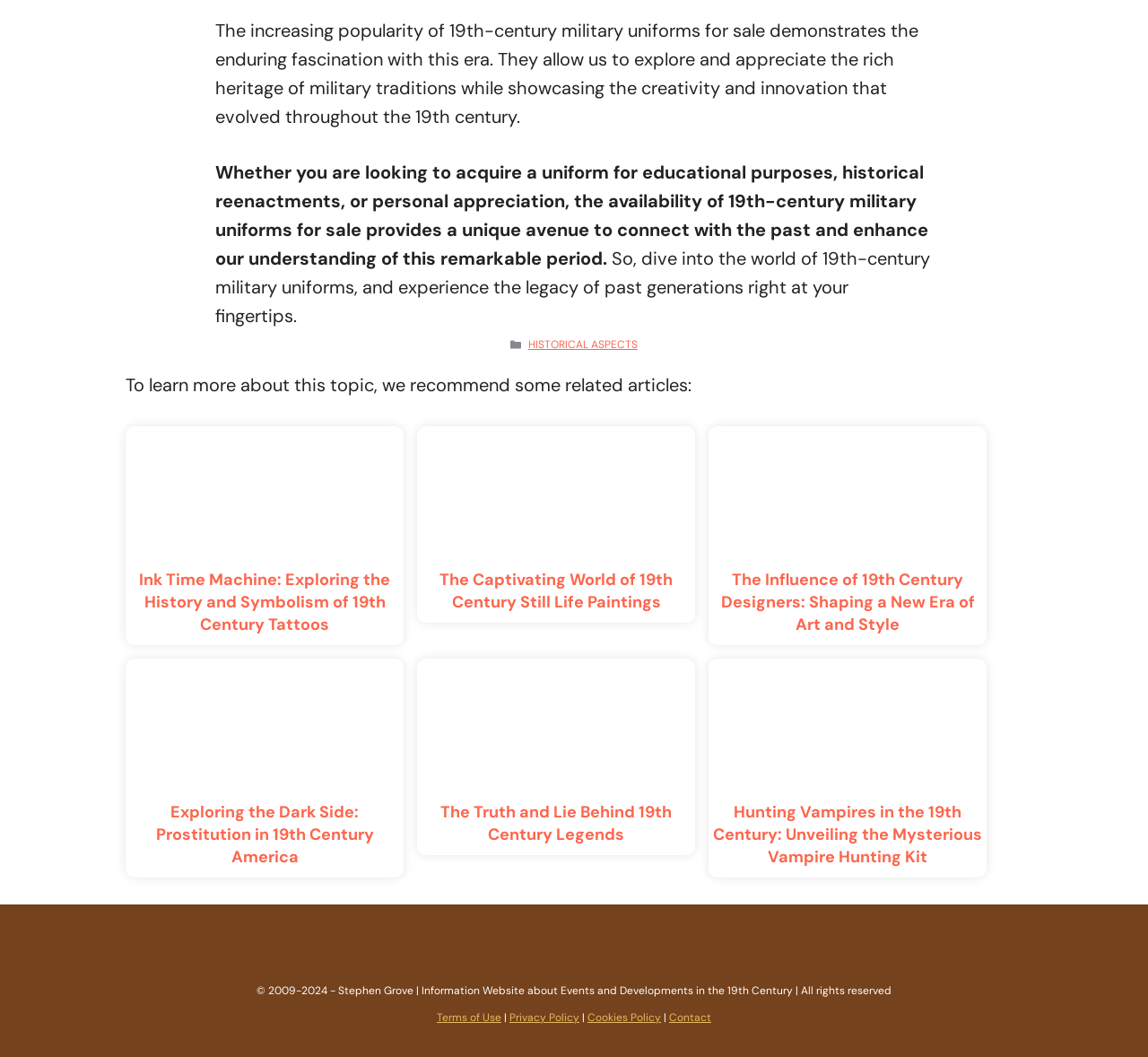Highlight the bounding box of the UI element that corresponds to this description: "usuario".

None